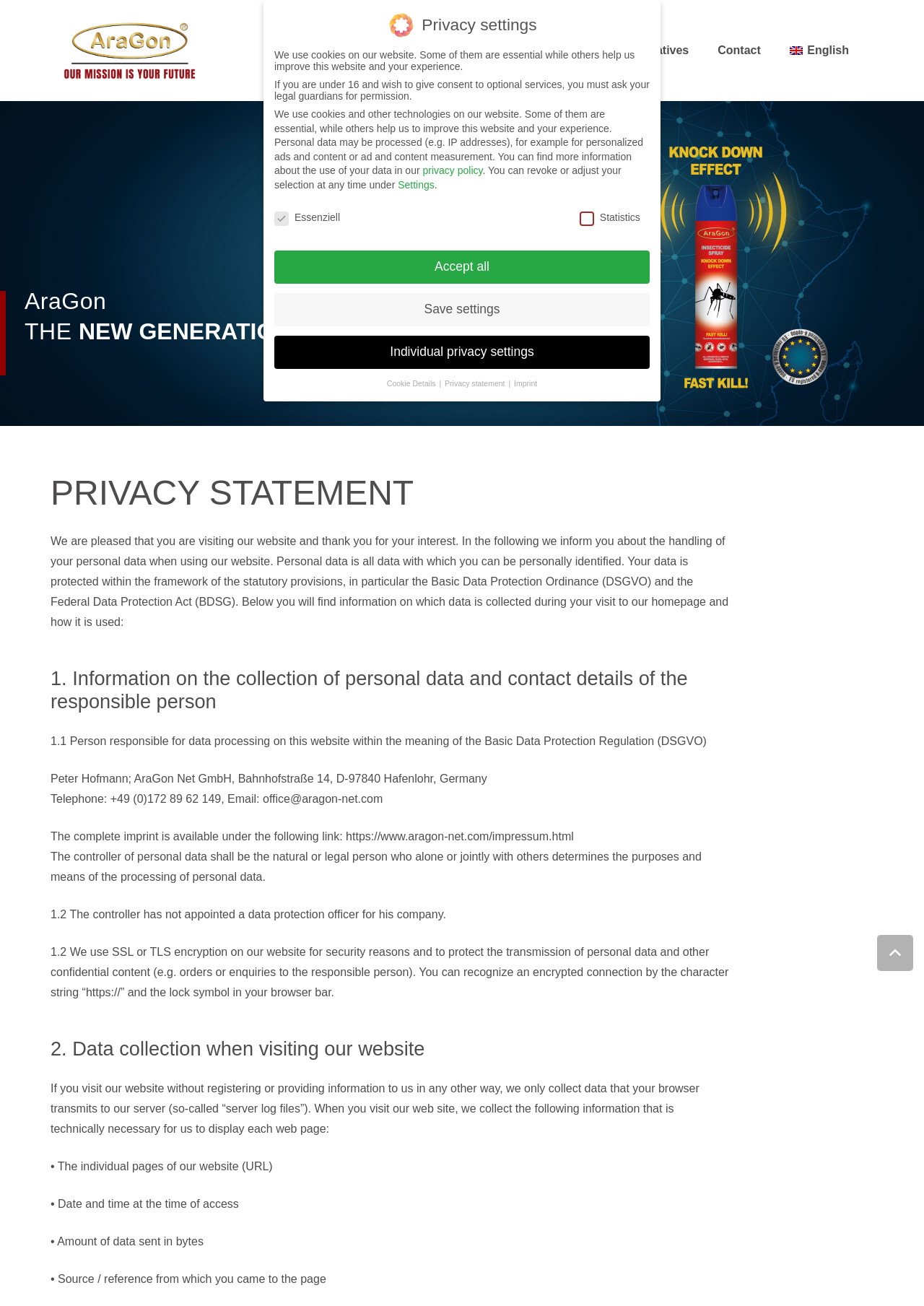What is the name of the company mentioned on this webpage?
Please utilize the information in the image to give a detailed response to the question.

The name of the company is mentioned in the static text 'AraGon' with bounding box coordinates [0.027, 0.221, 0.115, 0.24]. It is also mentioned in the static text 'Peter Hofmann; AraGon Net GmbH, Bahnhofstraße 14, D-97840 Hafenlohr, Germany' with bounding box coordinates [0.055, 0.591, 0.527, 0.601].